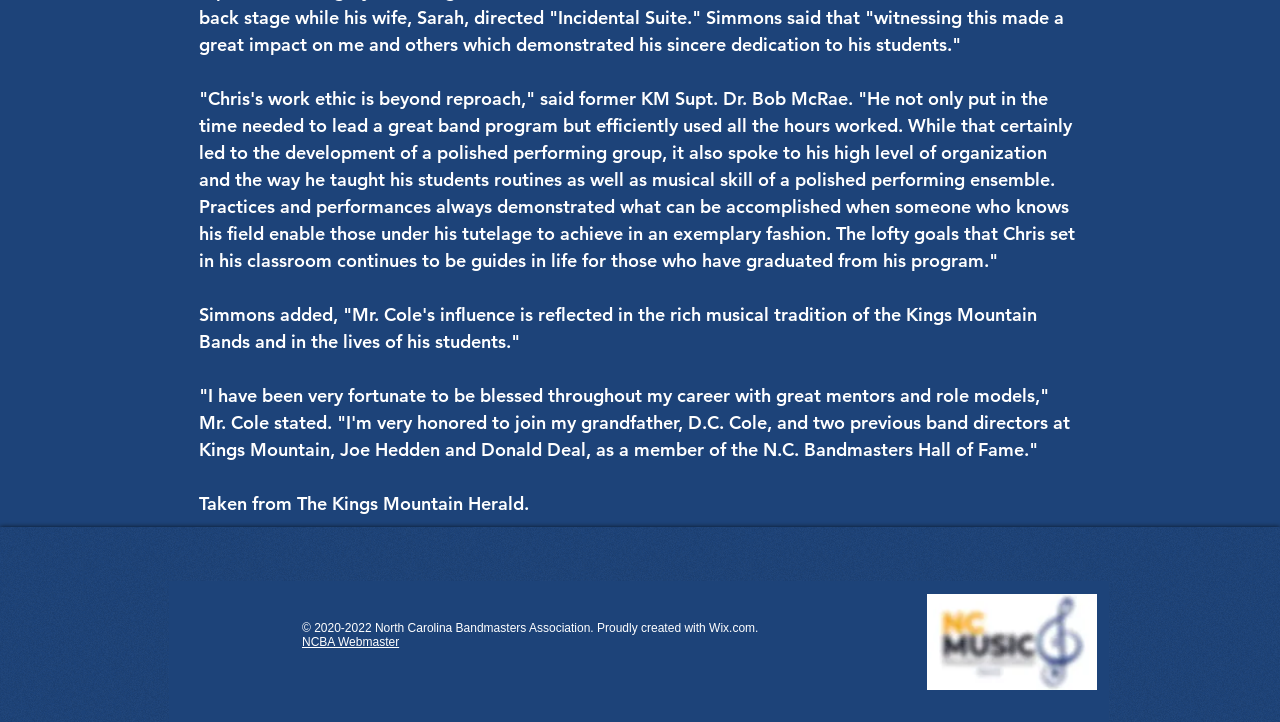Please analyze the image and give a detailed answer to the question:
What is the name of the organization mentioned in the webpage?

The webpage mentions 'North Carolina Bandmasters Association' in the copyright notice at the bottom, indicating that it is the organization being referred to.